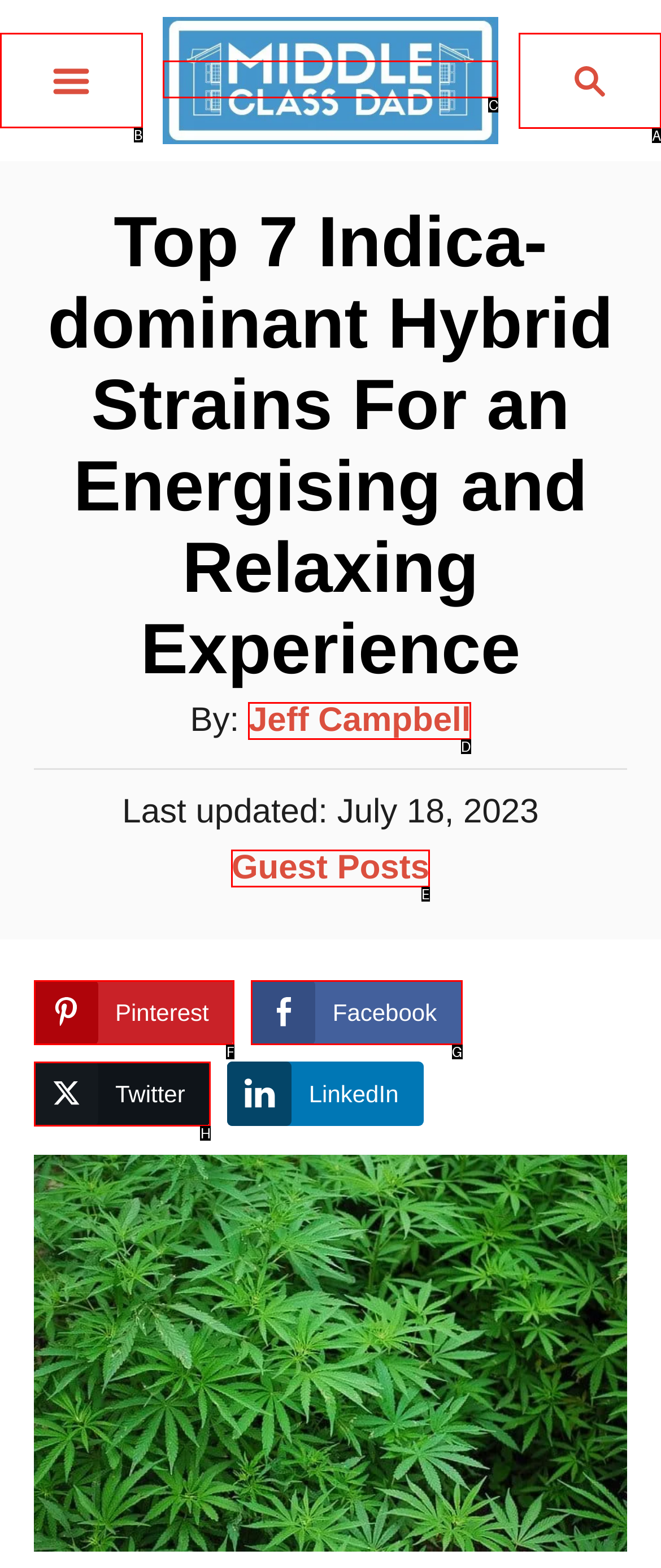Which UI element should be clicked to perform the following task: Click on Companies List? Answer with the corresponding letter from the choices.

None